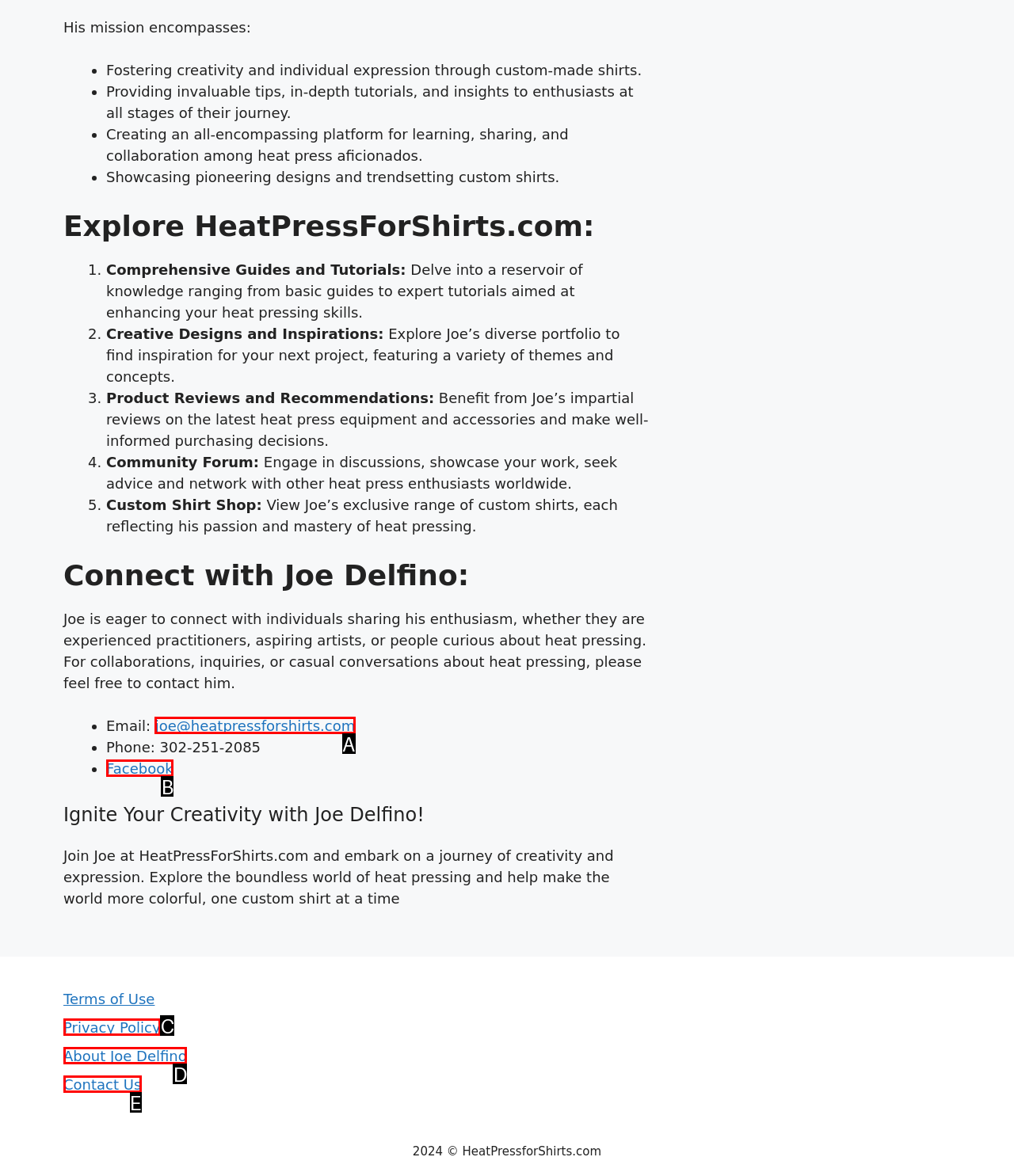Identify the letter that best matches this UI element description: joe@heatpressforshirts.com
Answer with the letter from the given options.

A